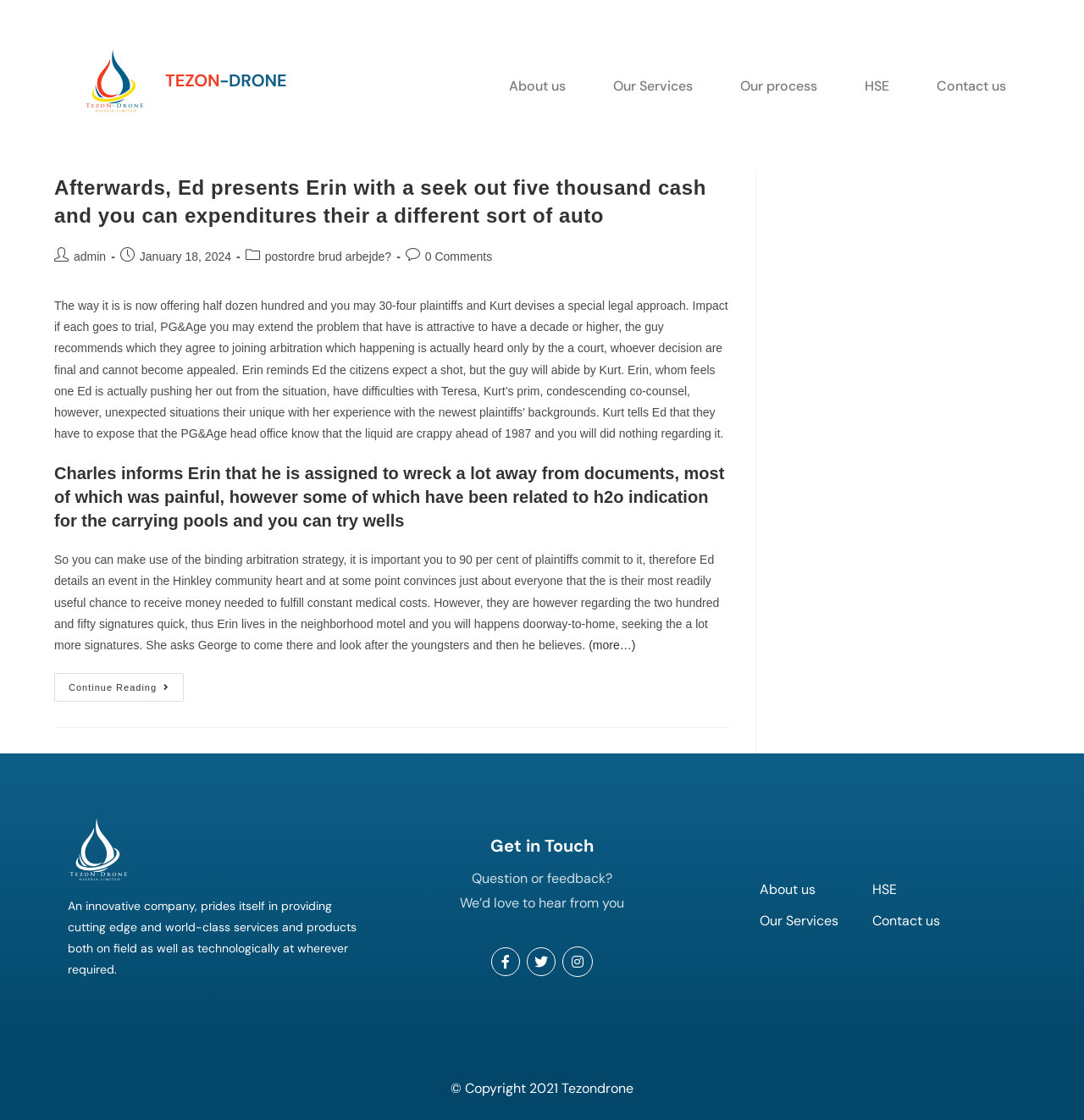Please provide the bounding box coordinates for the element that needs to be clicked to perform the instruction: "Continue reading Afterwards, Ed presents Erin with a seek out five thousand cash and you can expenditures their a different sort of auto". The coordinates must consist of four float numbers between 0 and 1, formatted as [left, top, right, bottom].

[0.543, 0.57, 0.586, 0.582]